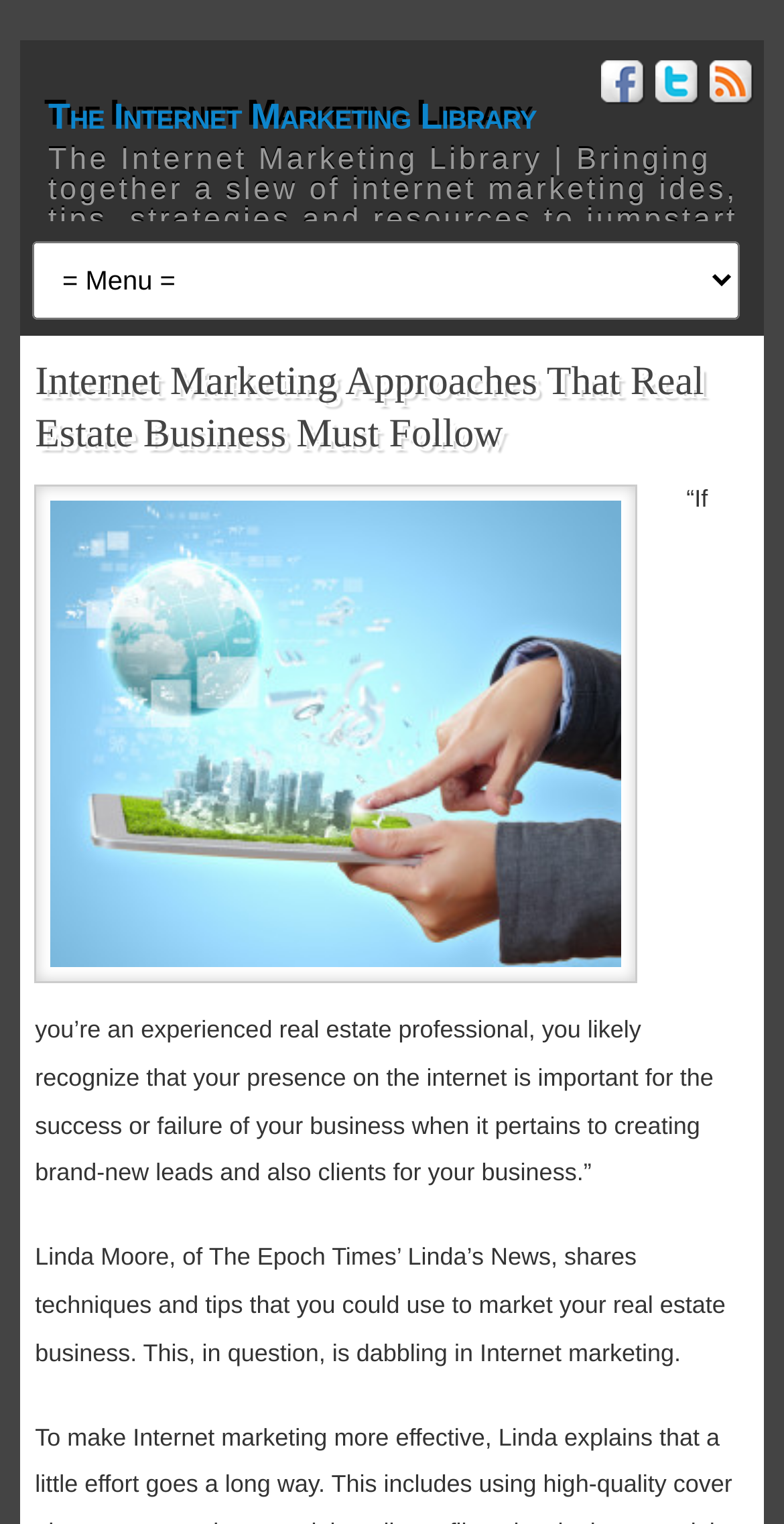Answer the following inquiry with a single word or phrase:
Who shares techniques and tips for marketing real estate business?

Linda Moore